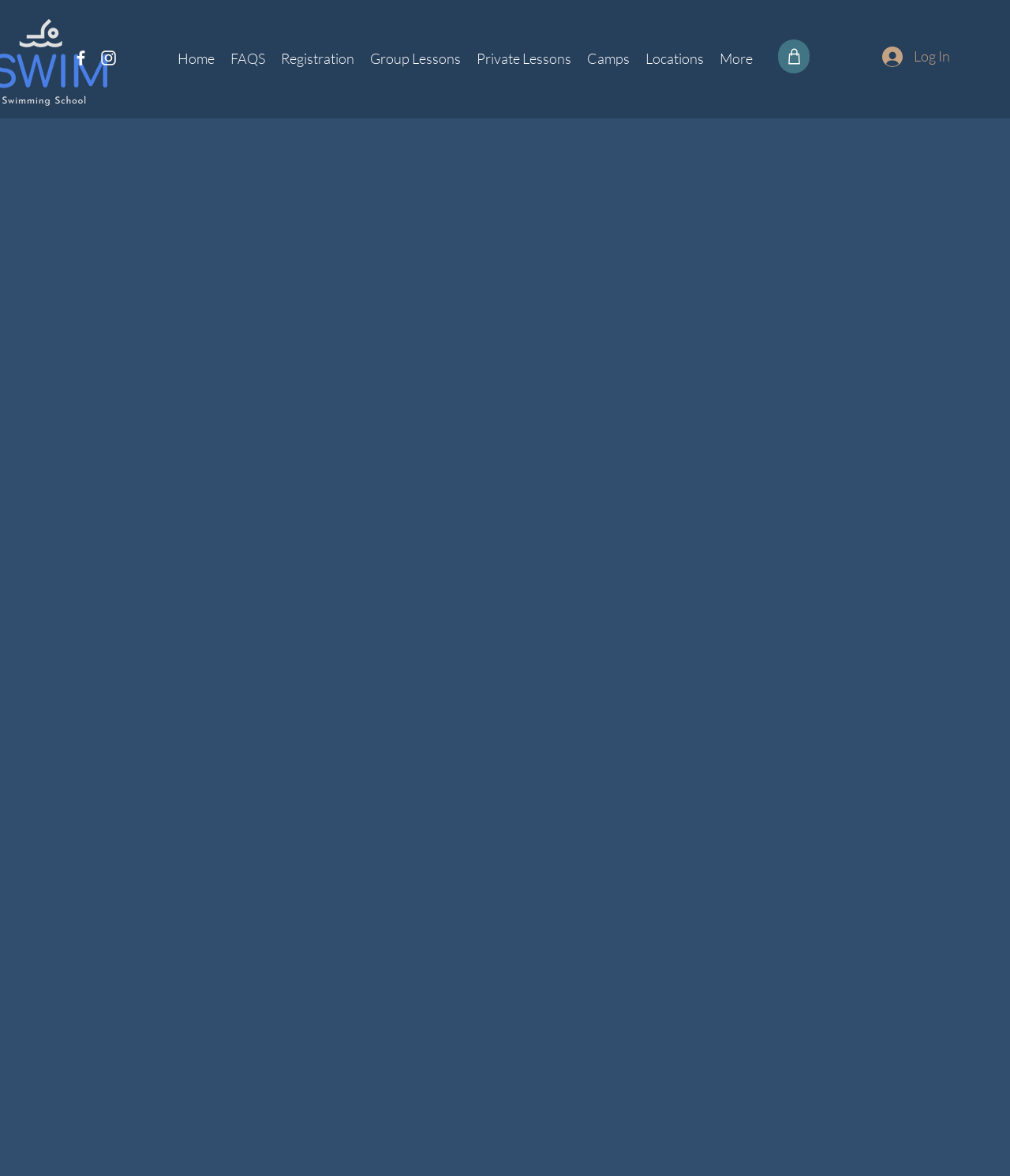Please identify the bounding box coordinates of the element I need to click to follow this instruction: "Visit the shop".

[0.77, 0.034, 0.802, 0.062]